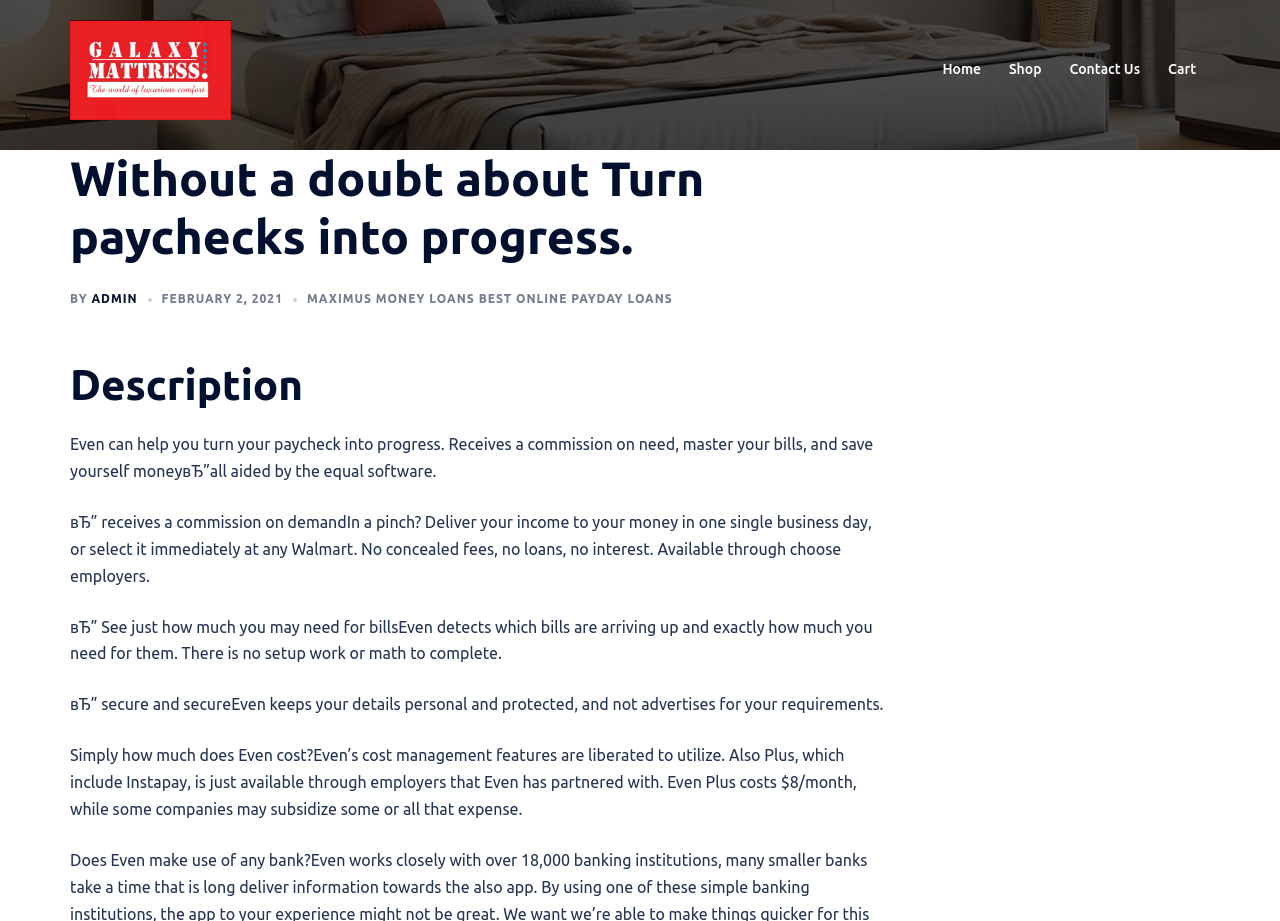How much does Even Plus cost?
Please give a detailed and thorough answer to the question, covering all relevant points.

I found the cost of Even Plus by reading the static text element that describes the pricing of Even's services, which states that Even Plus costs $8/month, although some employers may subsidize some or all of that expense.